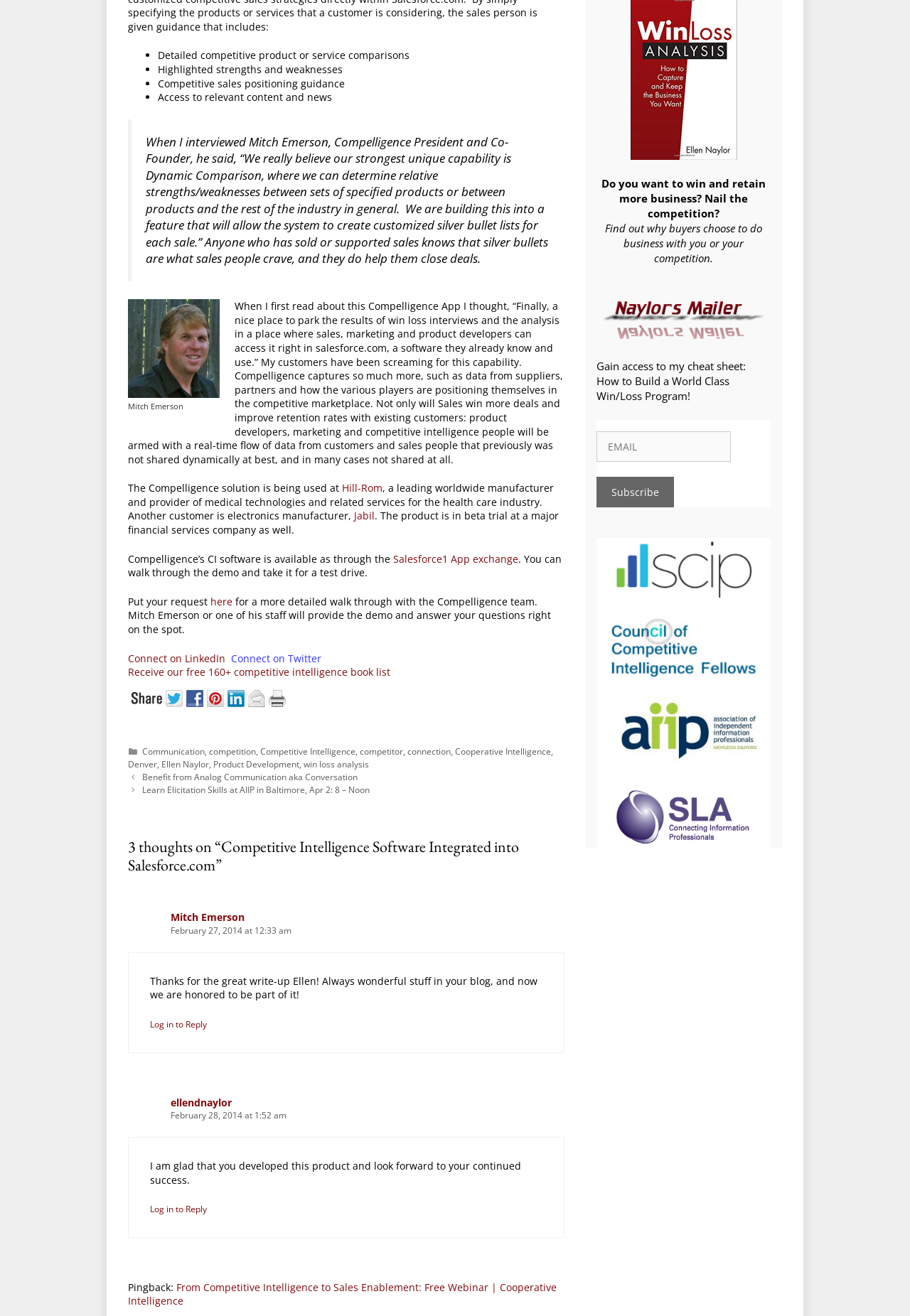Identify the bounding box coordinates for the UI element described as follows: Hill-Rom. Use the format (top-left x, top-left y, bottom-right x, bottom-right y) and ensure all values are floating point numbers between 0 and 1.

[0.376, 0.355, 0.42, 0.365]